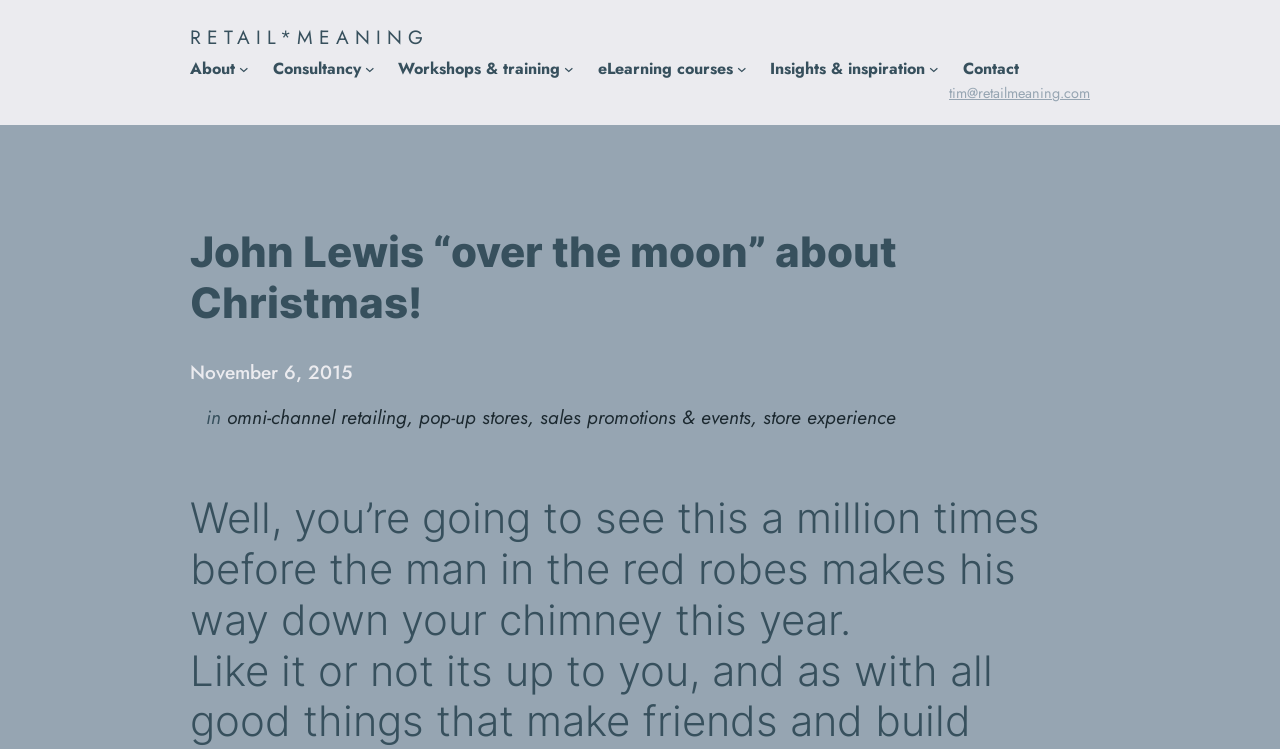Determine the bounding box coordinates of the area to click in order to meet this instruction: "Learn more about omni-channel retailing".

[0.177, 0.538, 0.318, 0.575]